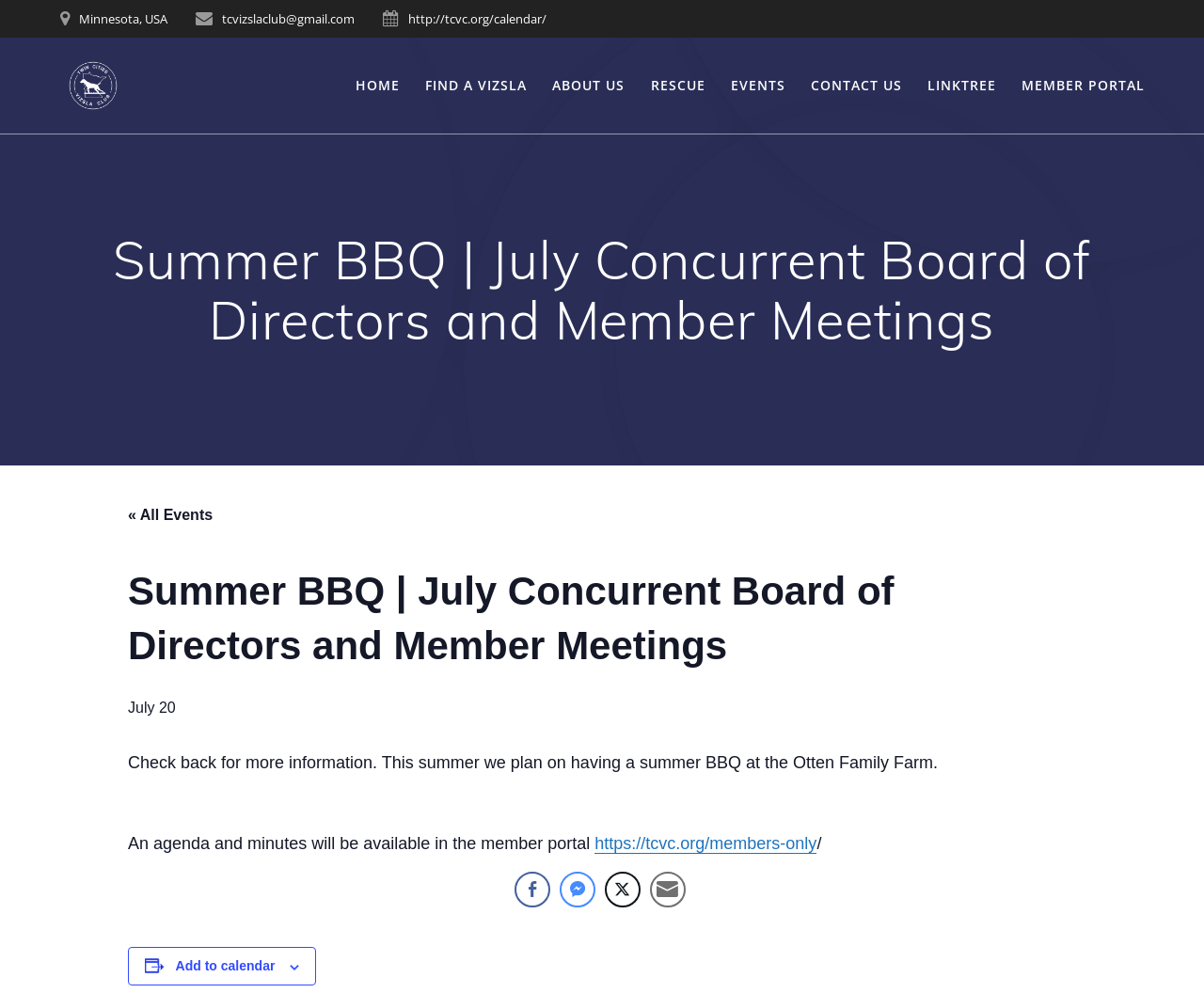Identify and provide the bounding box coordinates of the UI element described: "About Us". The coordinates should be formatted as [left, top, right, bottom], with each number being a float between 0 and 1.

[0.459, 0.076, 0.519, 0.097]